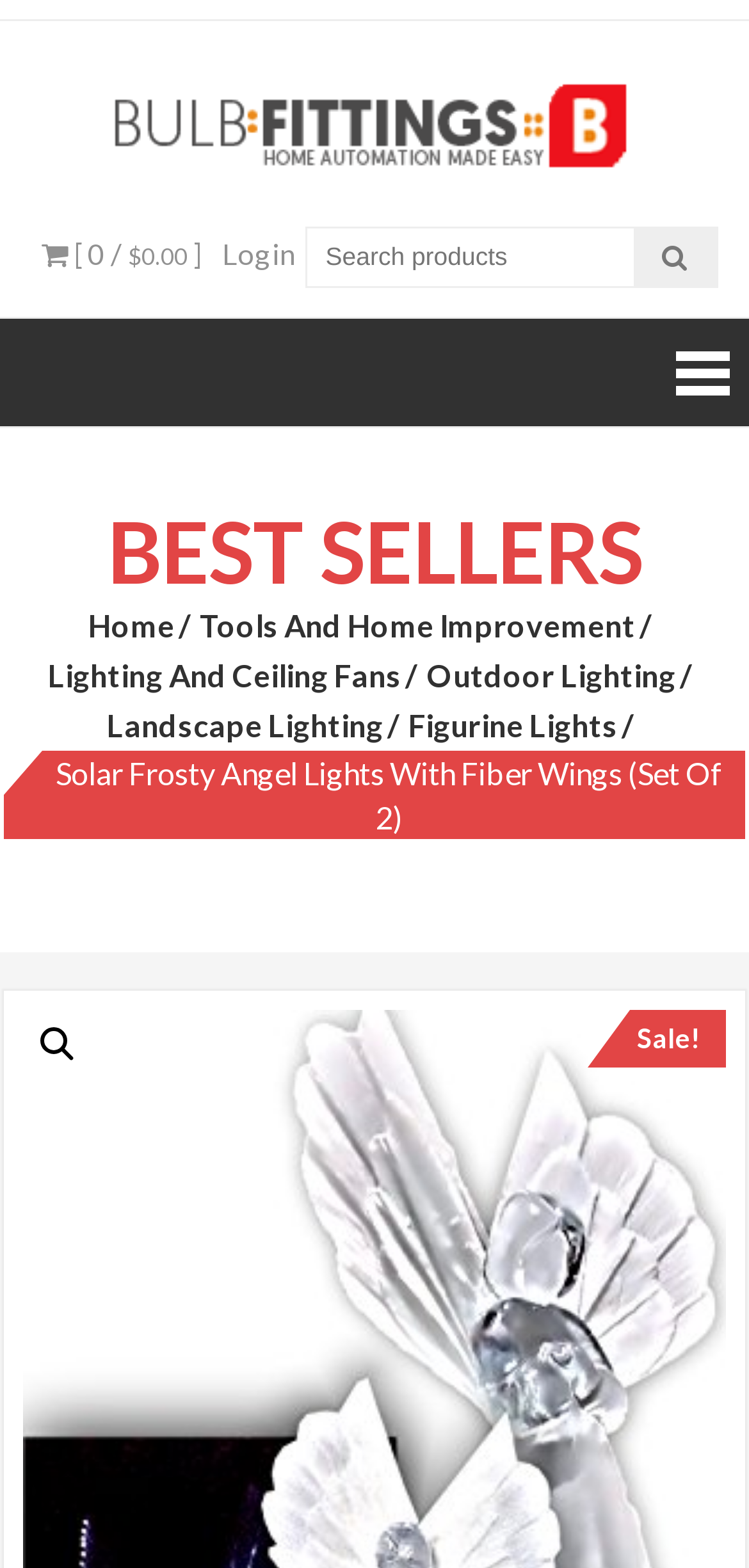What is the sale status of the product?
Using the information from the image, give a concise answer in one word or a short phrase.

On sale